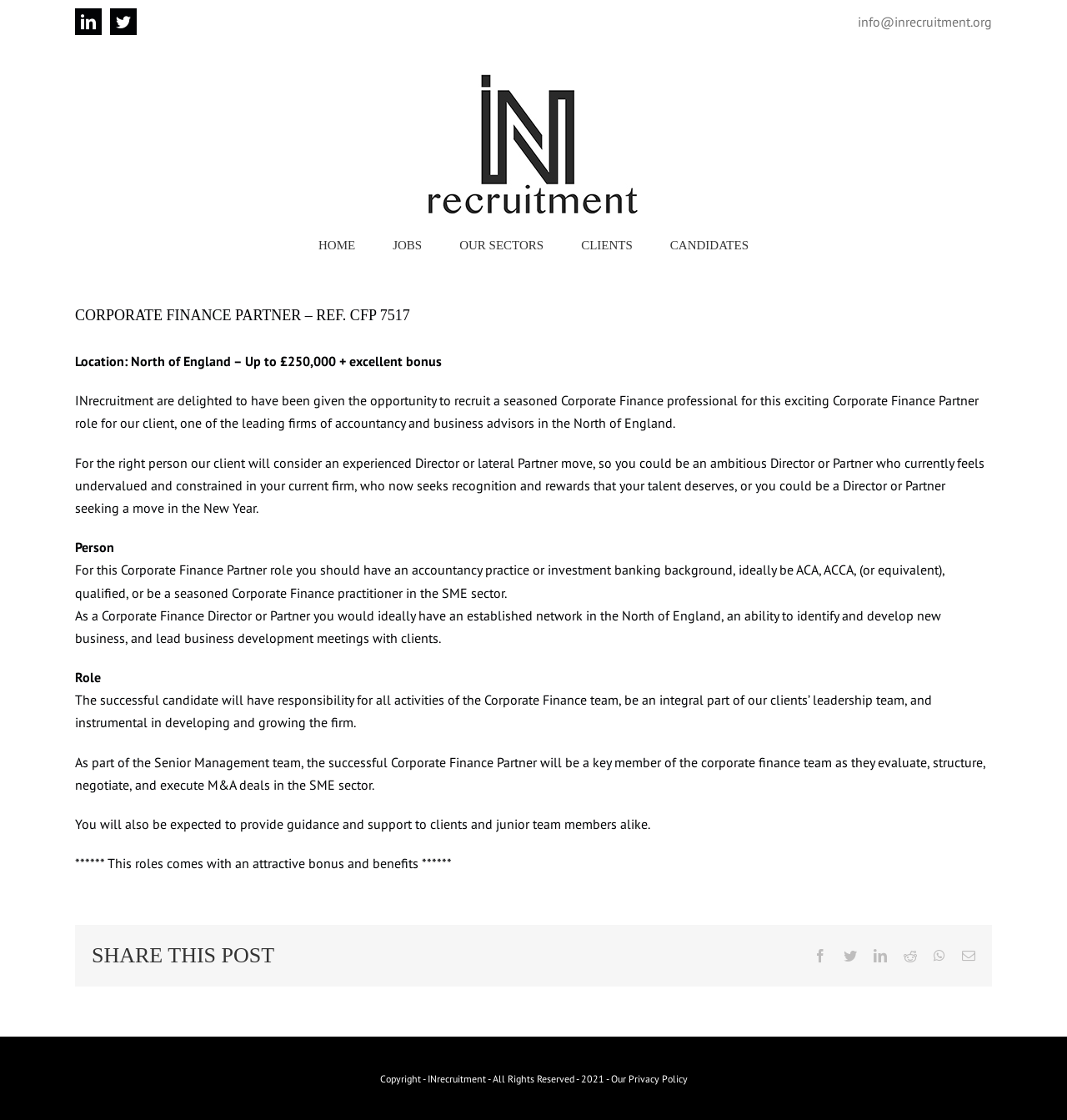Locate the bounding box coordinates of the element that should be clicked to fulfill the instruction: "Contact IN Recruitment via email".

[0.804, 0.012, 0.93, 0.027]